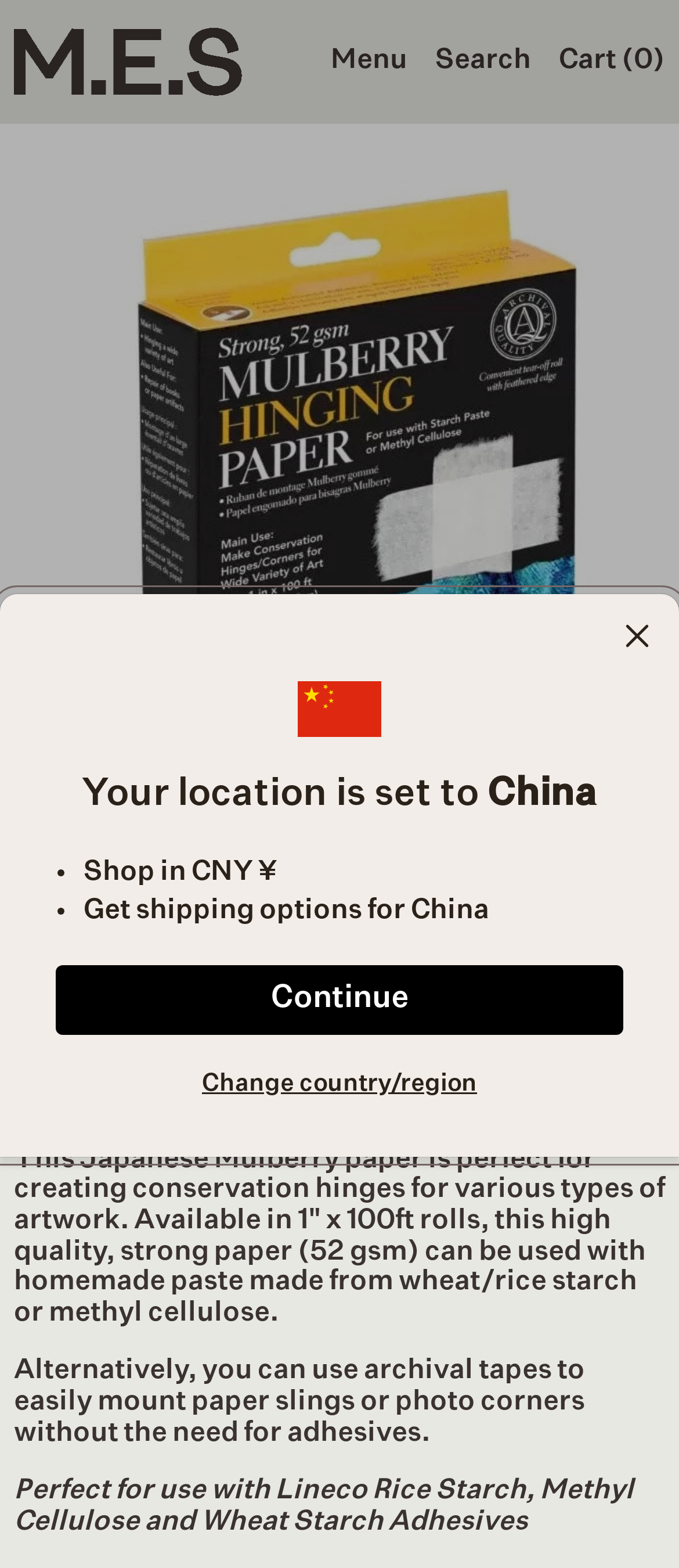What is the purpose of the Lineco Mulberry Hinging Paper?
Provide a fully detailed and comprehensive answer to the question.

The purpose of the Lineco Mulberry Hinging Paper is to create conservation hinges for various types of artwork, as stated in the product description on the webpage.